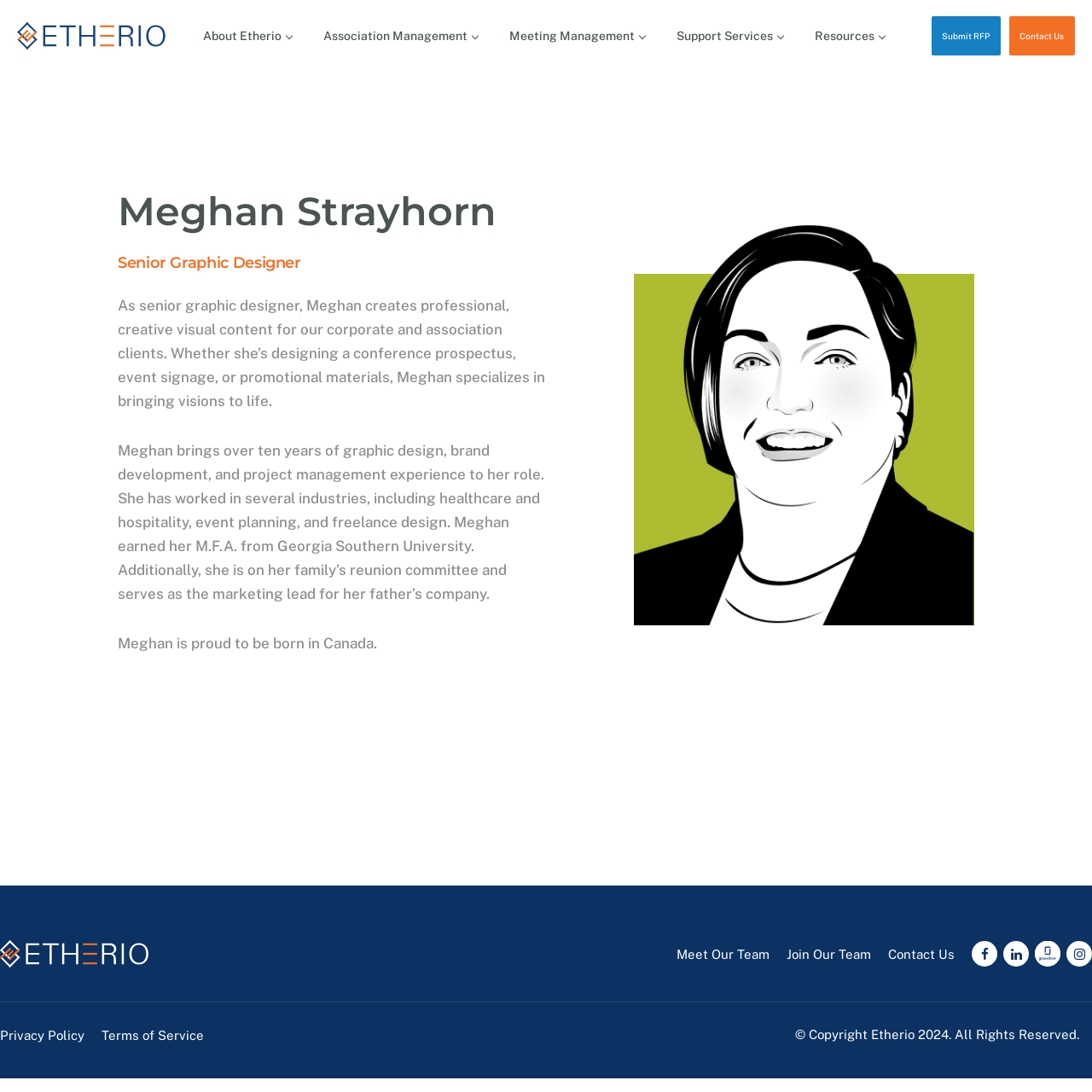Generate a thorough caption detailing the webpage content.

This webpage is about Meghan Strayhorn, a senior graphic designer at Etherio. At the top left corner, there is a link to Etherio's homepage, accompanied by an Etherio logo. Next to it, there is a primary navigation menu with links to "About Etherio", "Association Management", "Meeting Management", "Support Services", and "Resources". 

Below the navigation menu, there is a heading that reads "Meghan Strayhorn", followed by a subheading "Senior Graphic Designer". A paragraph of text describes Meghan's role, stating that she creates professional and creative visual content for corporate and association clients. 

Another paragraph provides more information about Meghan's experience, education, and personal life. Below these paragraphs, there is a large image of Meghan Strayhorn. 

At the top right corner, there is a secondary navigation menu with two buttons, "View Submit RFP" and "View Contact Us". 

At the bottom of the page, there is a section with links to social media platforms, including Facebook, LinkedIn, Glassdoor, and Instagram. There are also buttons to "View Meet Our Team", "View Join Our Team", and "View Contact Us". Additionally, there are links to "View Privacy Policy" and "View Terms of Service", as well as a copyright notice that reads "© Copyright Etherio 2024. All Rights Reserved."